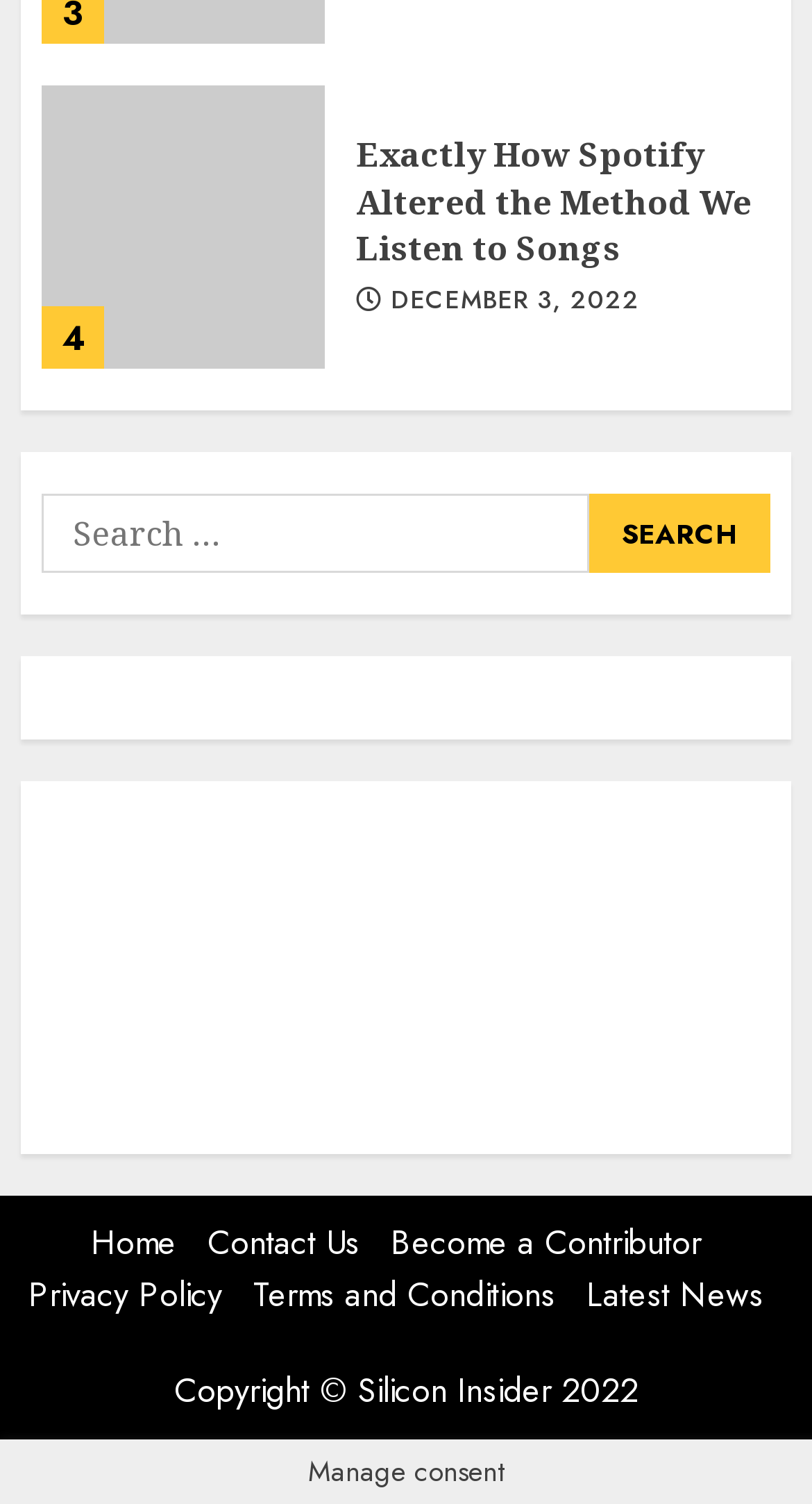Identify the bounding box for the UI element described as: "Home". Ensure the coordinates are four float numbers between 0 and 1, formatted as [left, top, right, bottom].

[0.112, 0.81, 0.217, 0.842]